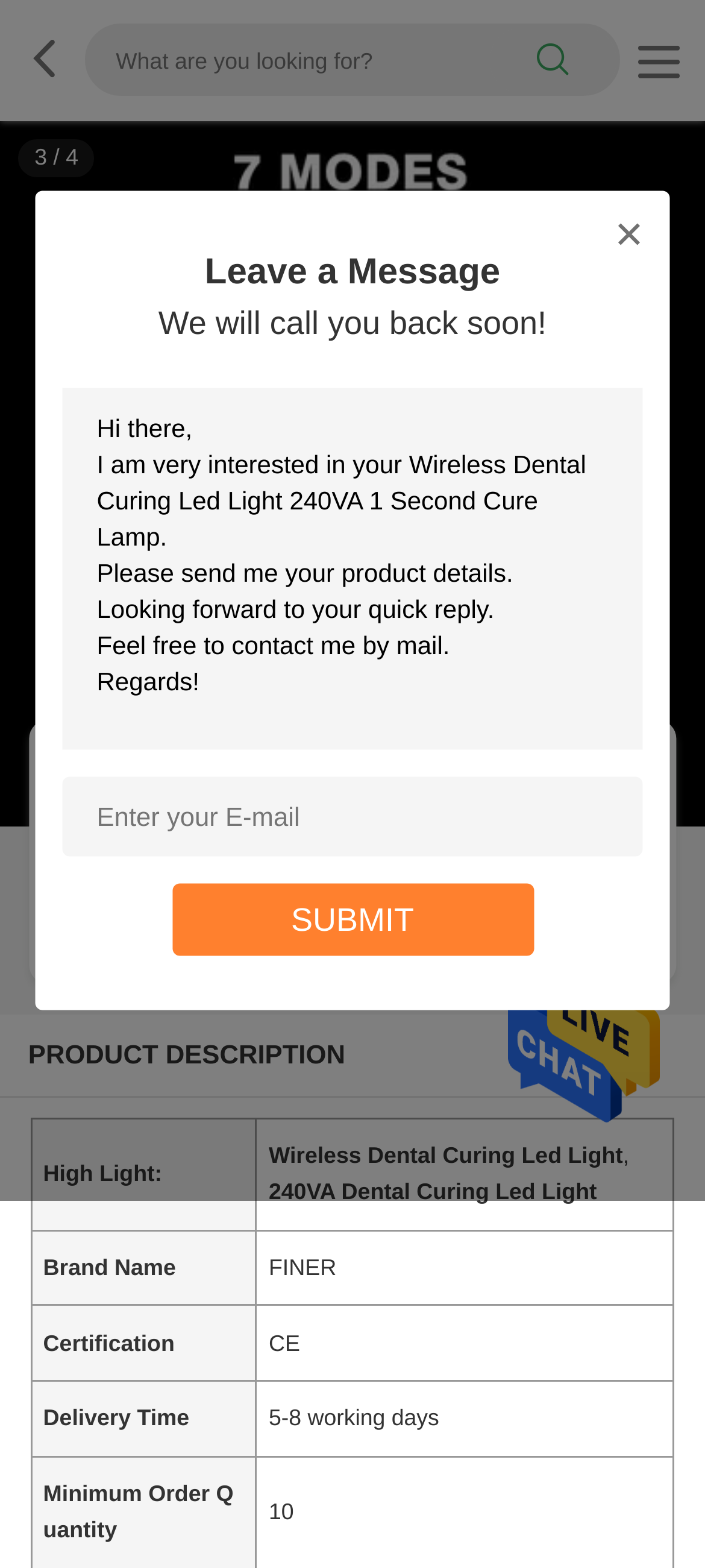Give an extensive and precise description of the webpage.

This webpage is about a product called "Wireless Dental Curing Led Light 240VA 1 Second Cure Lamp" from China. At the top left corner, there is a search bar with a search button on the right side, accompanied by a link with a home icon. Below the search bar, there is a large image of the product, taking up most of the top section of the page.

On the right side of the page, there is a section with a heading "Leave a Message" where users can enter their email and a message to inquire about the product. There is a submit button below the message box.

In the middle section of the page, there is a product description with details such as the brand name, certification, and delivery time. The product description is divided into rows with labels on the left and corresponding values on the right.

At the top right corner, there are two links: "Get Best Price" and "Contact Us". Below the product image, there is a heading with the product name, followed by a section with the minimum order quantity (MOQ) and a link to the product description.

At the bottom of the page, there is a link with a video logo icon, which may lead to a video about the product.